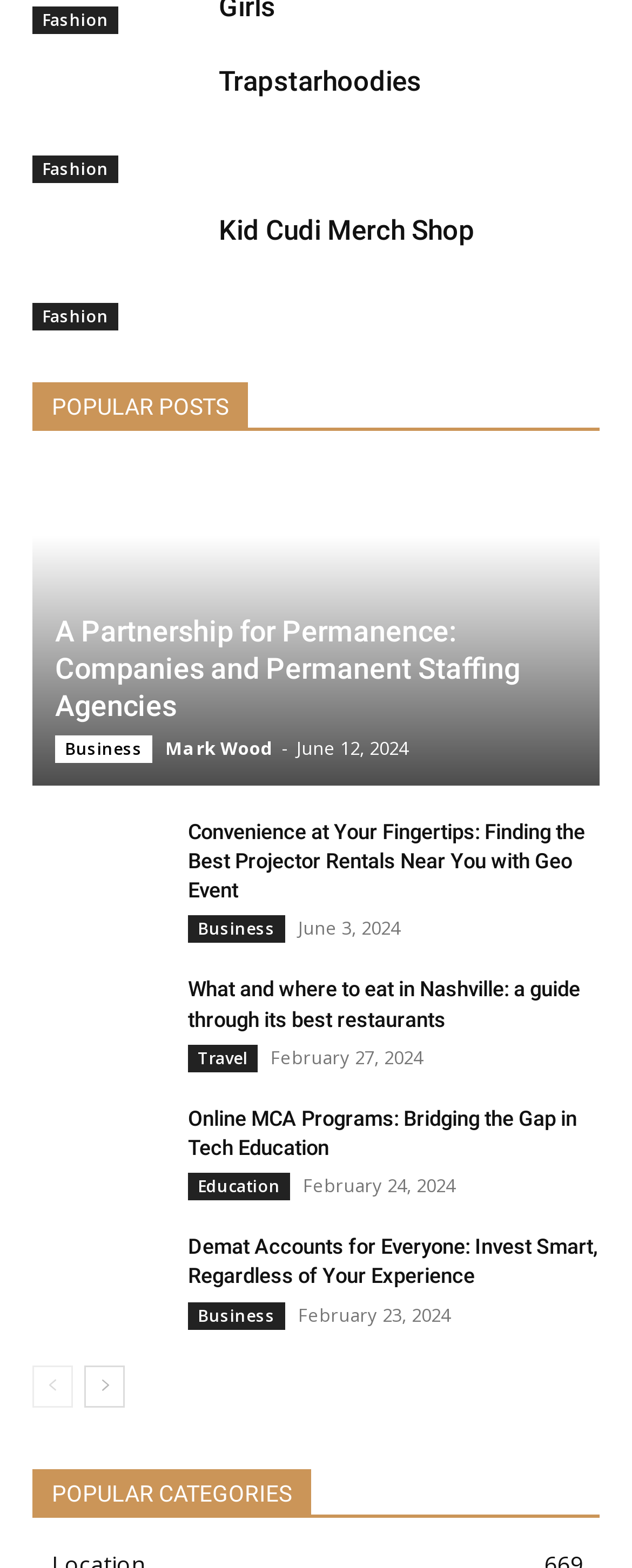Please identify the bounding box coordinates of the element that needs to be clicked to perform the following instruction: "Explore POPULAR CATEGORIES".

[0.051, 0.937, 0.949, 0.968]